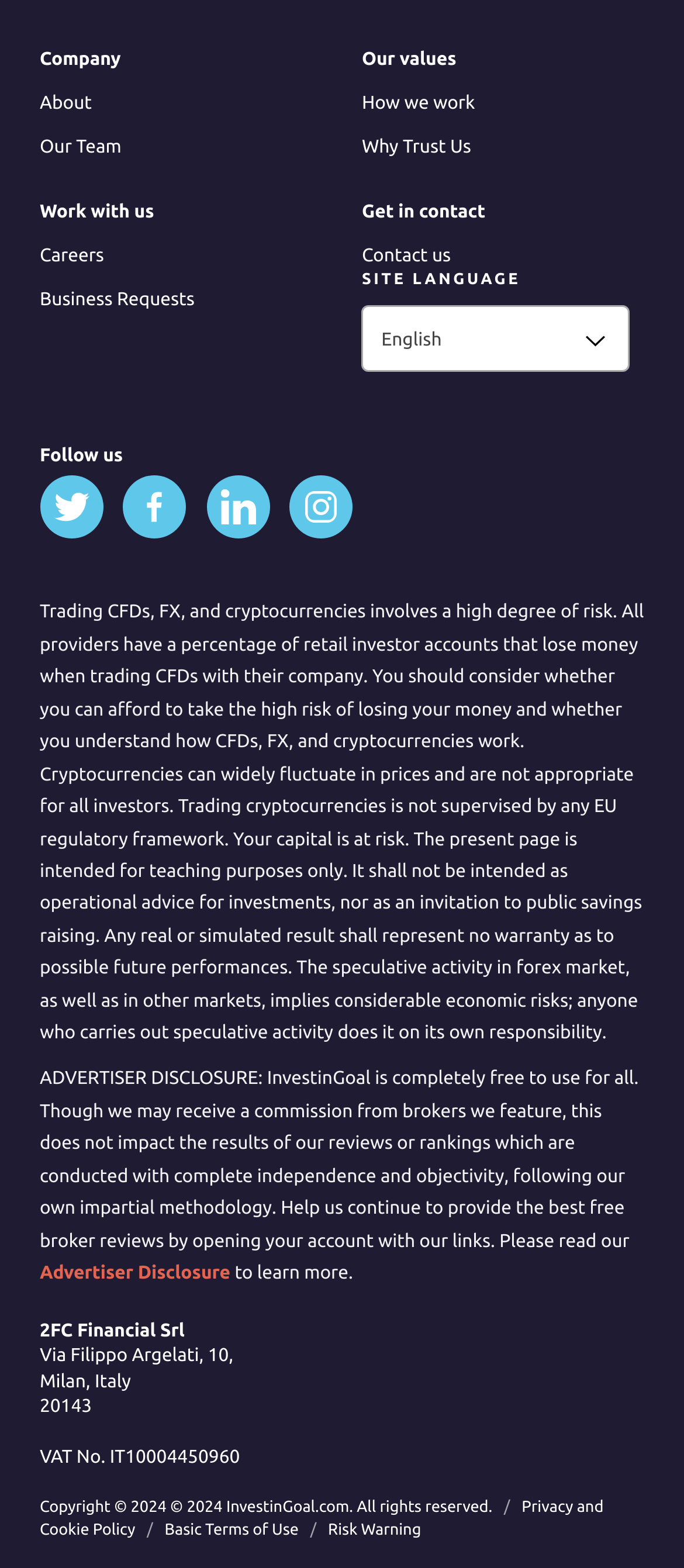Show the bounding box coordinates for the element that needs to be clicked to execute the following instruction: "Browse topics under the tag cloud". Provide the coordinates in the form of four float numbers between 0 and 1, i.e., [left, top, right, bottom].

None